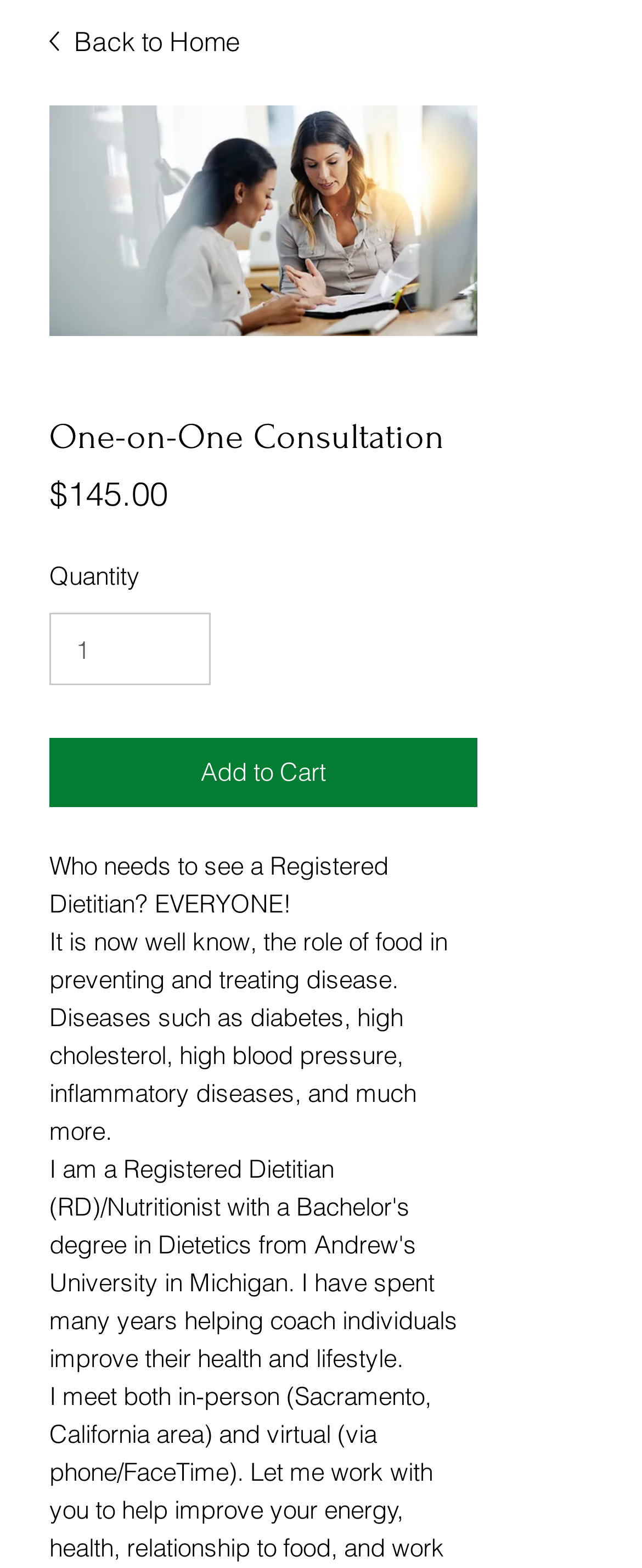Using the description: "input value="1" aria-label="Quantity" value="1"", identify the bounding box of the corresponding UI element in the screenshot.

[0.077, 0.391, 0.328, 0.437]